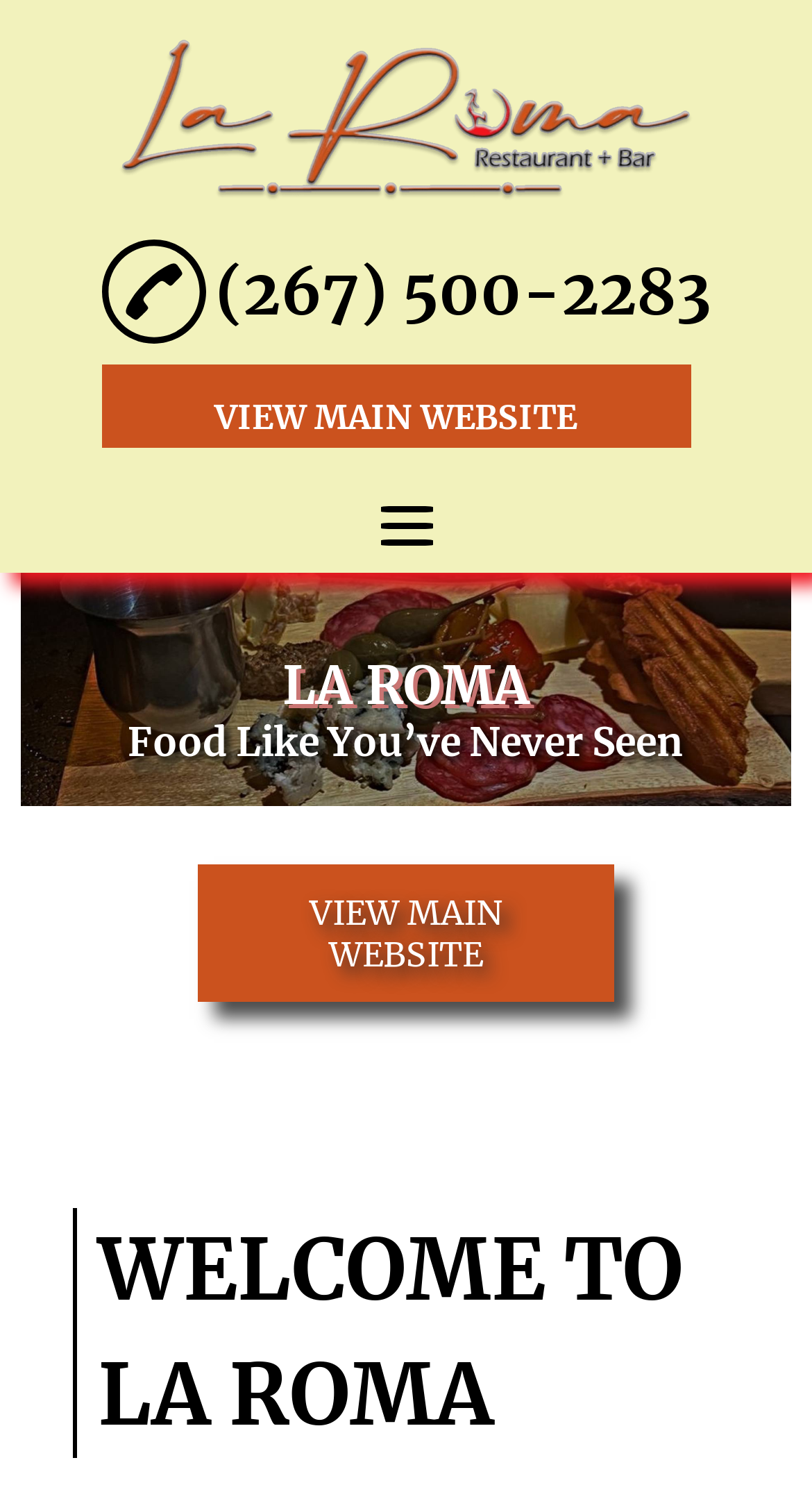Please determine the bounding box coordinates of the element's region to click in order to carry out the following instruction: "call the restaurant". The coordinates should be four float numbers between 0 and 1, i.e., [left, top, right, bottom].

[0.124, 0.161, 0.876, 0.23]